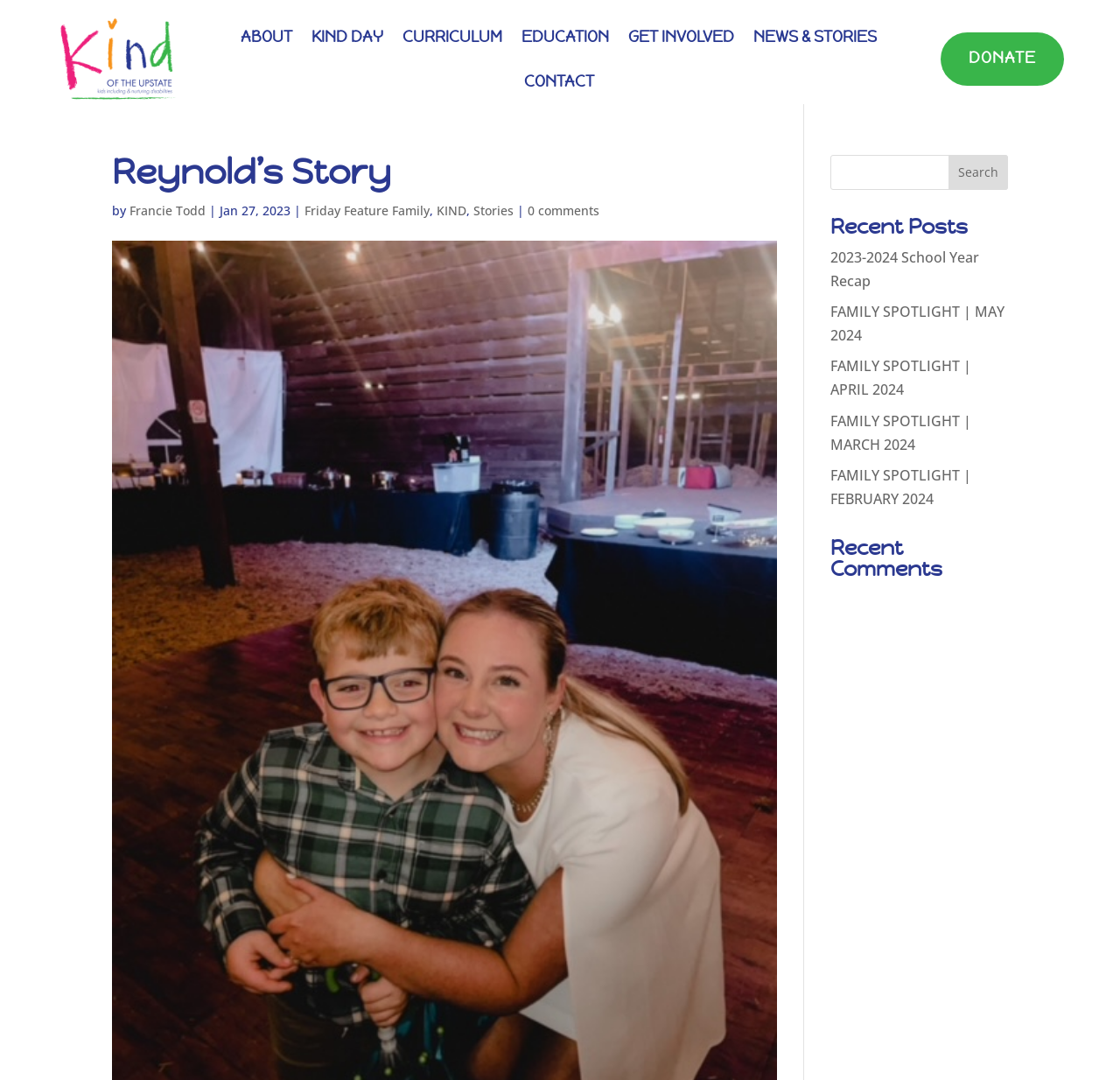Could you locate the bounding box coordinates for the section that should be clicked to accomplish this task: "Share on Facebook".

None